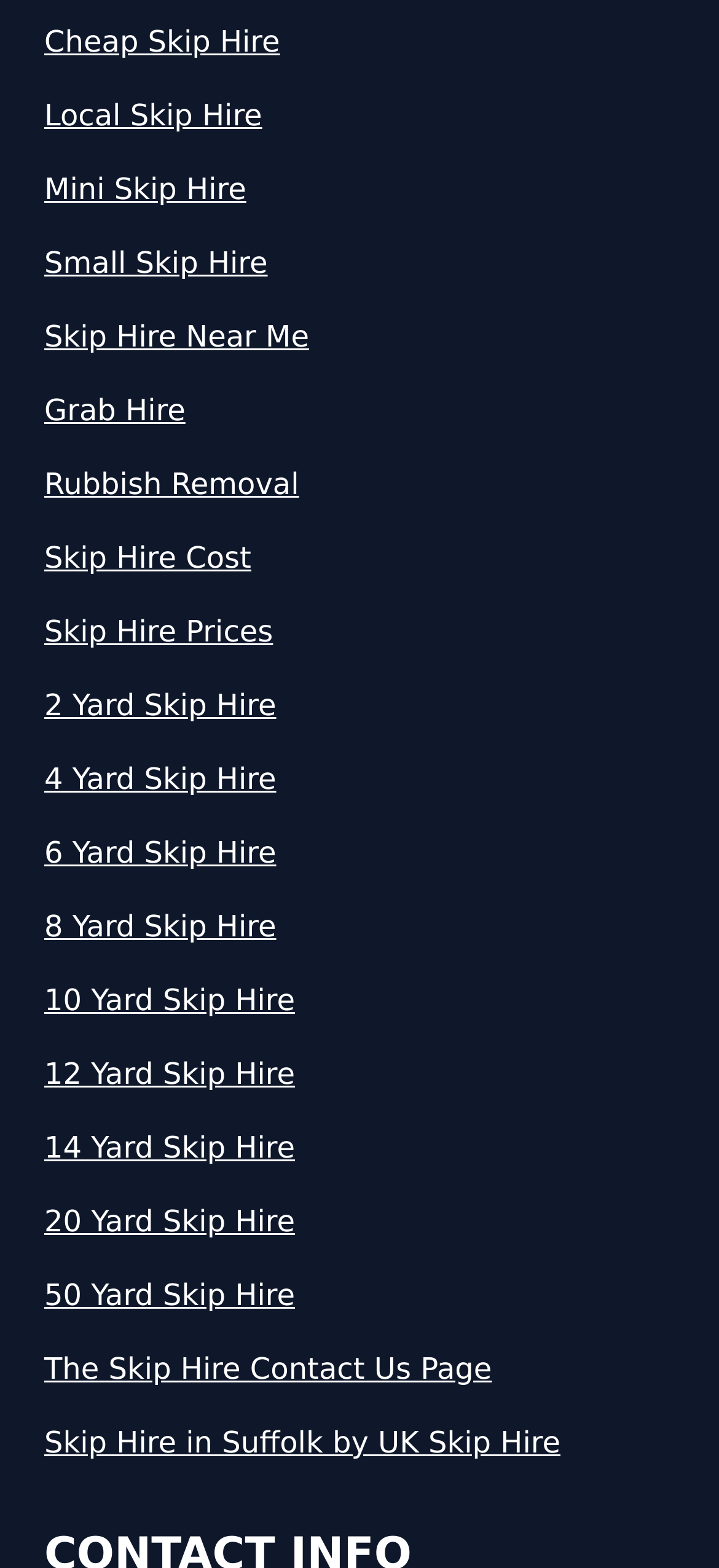Can I find contact information on this website?
Please elaborate on the answer to the question with detailed information.

The link 'The Skip Hire Contact Us Page' implies that the website provides a contact us page where customers can find contact information, such as phone numbers, email addresses, or physical addresses.